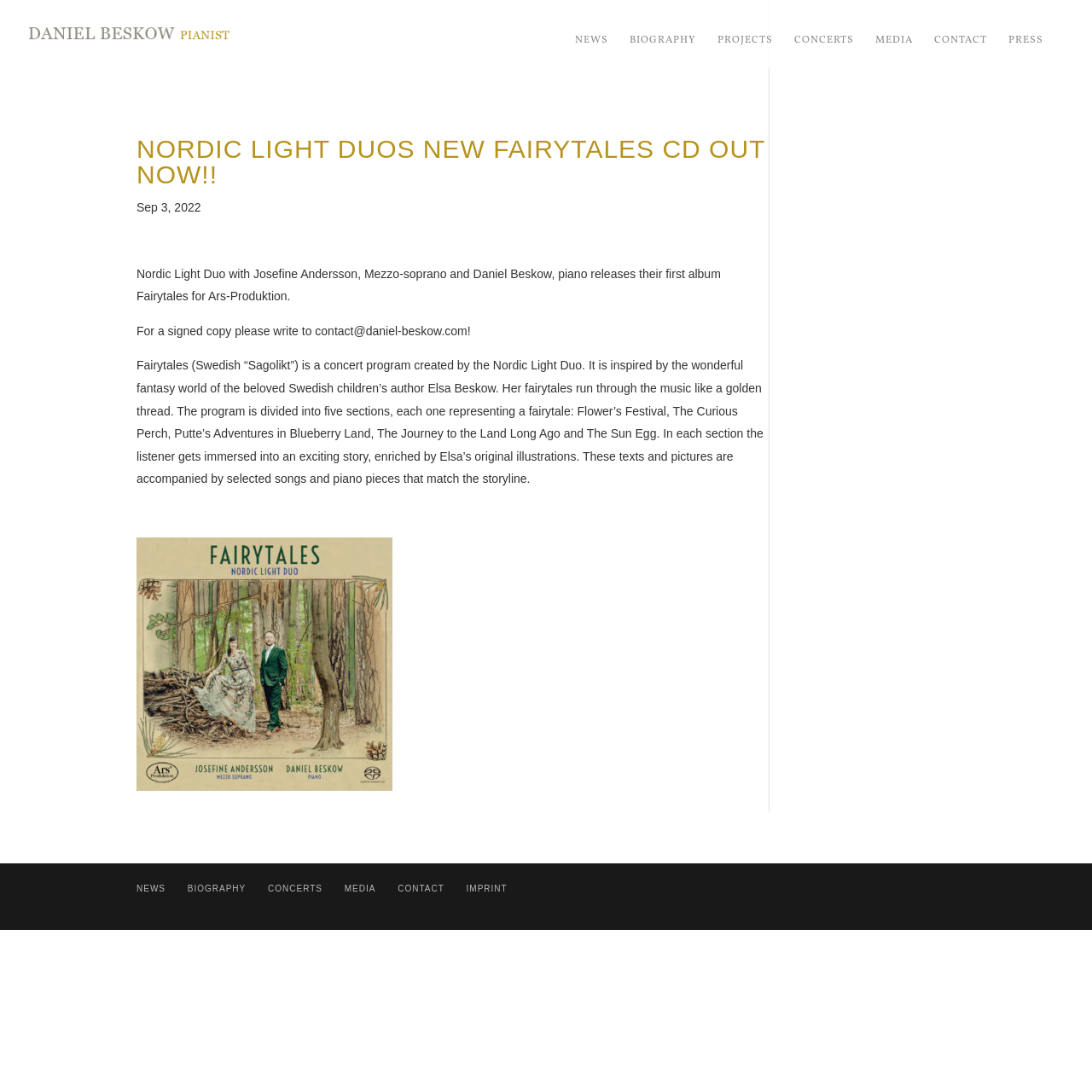Answer this question using a single word or a brief phrase:
What is the title of the concert program created by the Nordic Light Duo?

Fairytales